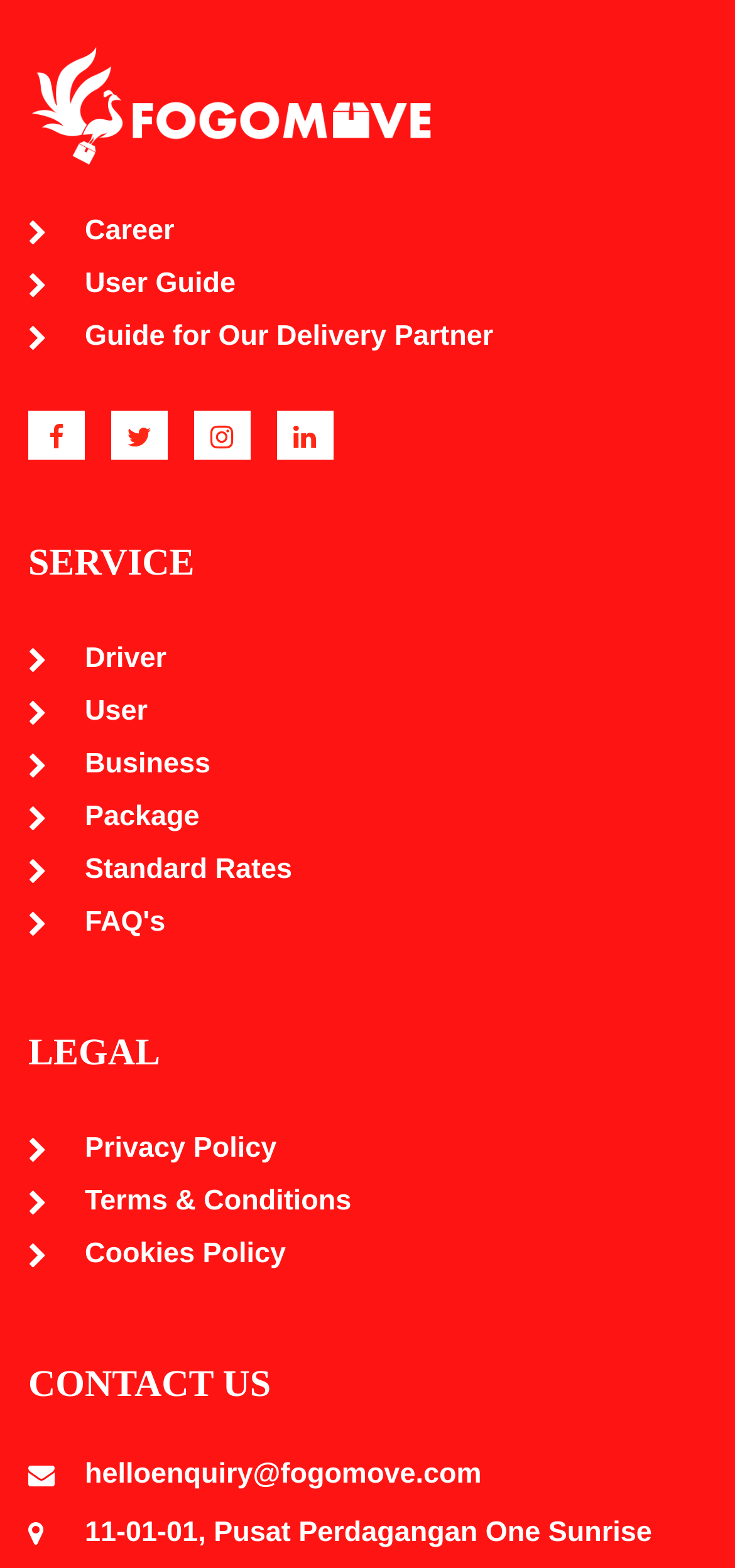How many headings are there on the webpage?
Refer to the image and provide a one-word or short phrase answer.

3